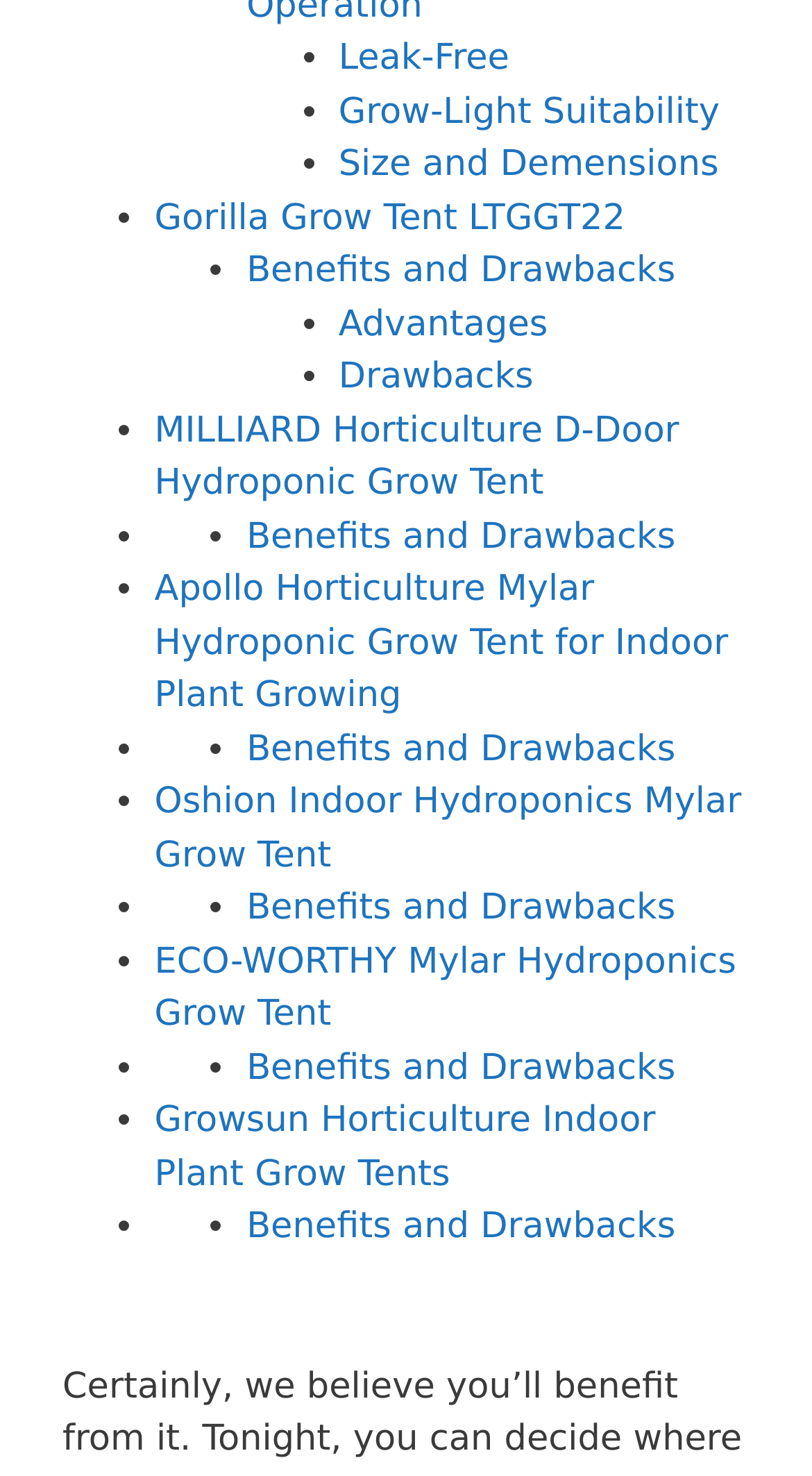Locate the bounding box coordinates of the segment that needs to be clicked to meet this instruction: "Click on 'Leak-Free'".

[0.417, 0.026, 0.627, 0.054]